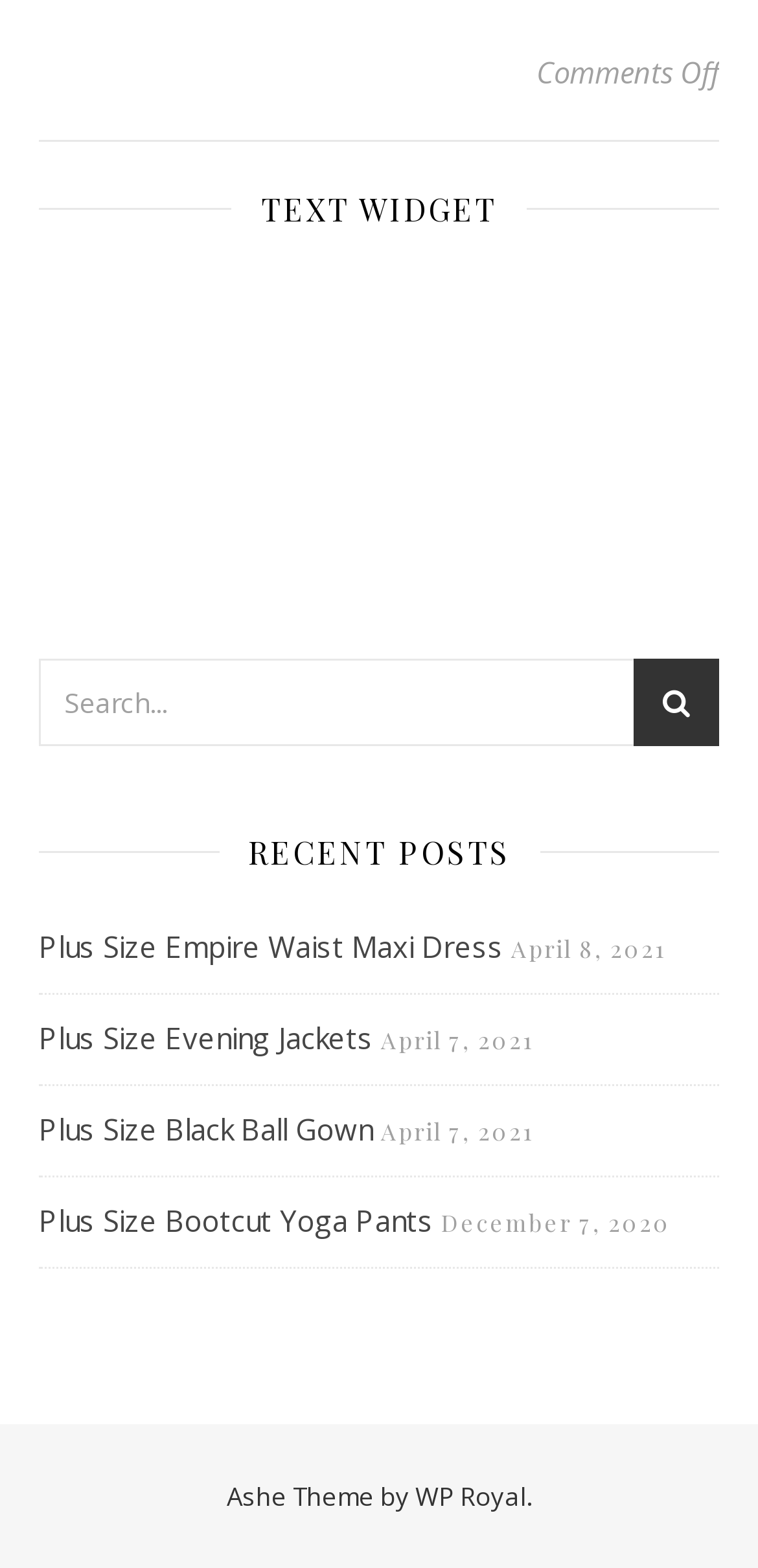How many posts are listed on the webpage?
Kindly offer a comprehensive and detailed response to the question.

There are four posts listed on the webpage, each with a title and a date. The posts are 'Plus Size Empire Waist Maxi Dress', 'Plus Size Evening Jackets', 'Plus Size Black Ball Gown', and 'Plus Size Bootcut Yoga Pants'.